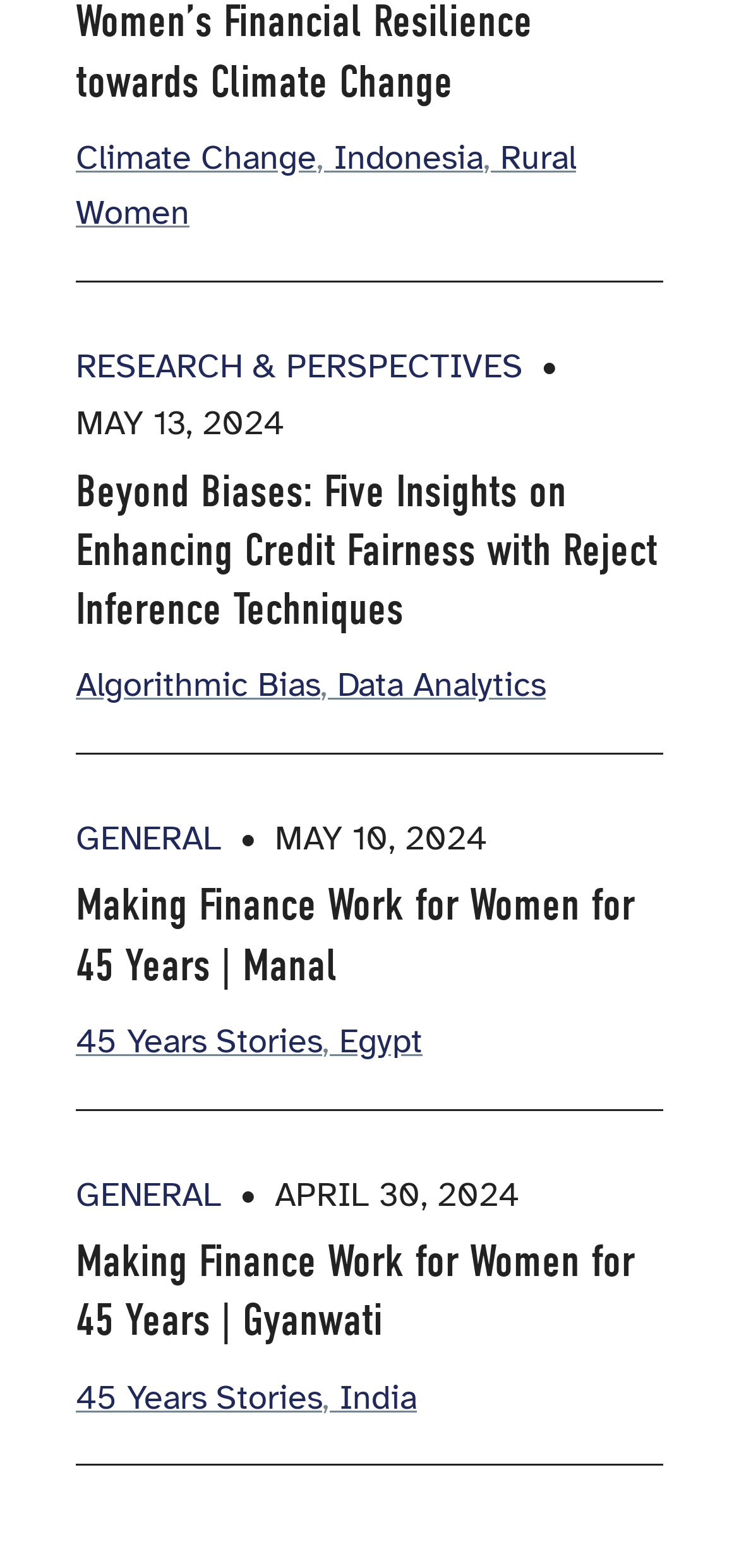Find the bounding box of the element with the following description: "Indonesia". The coordinates must be four float numbers between 0 and 1, formatted as [left, top, right, bottom].

[0.451, 0.087, 0.654, 0.113]